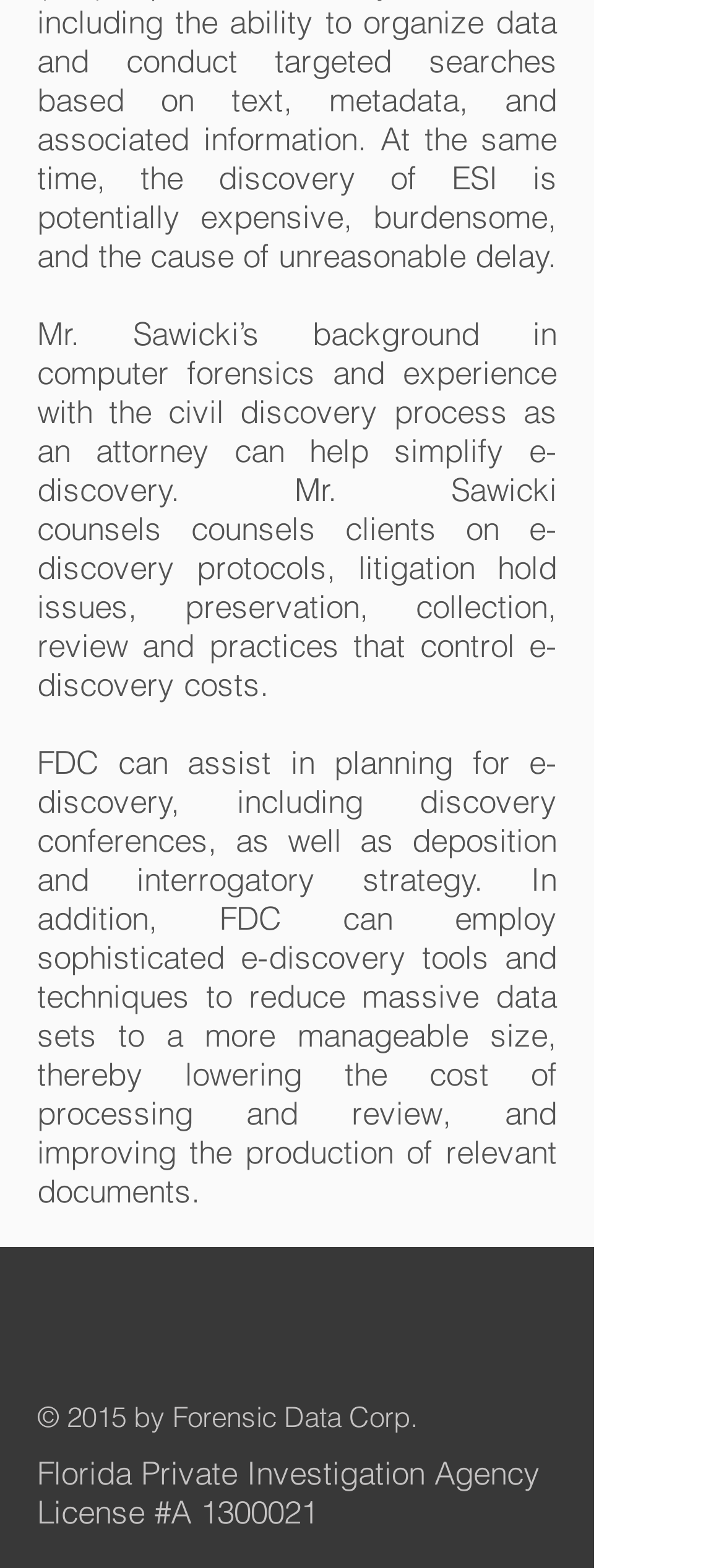Find the bounding box coordinates of the UI element according to this description: "aria-label="Facebook Clean"".

[0.028, 0.824, 0.121, 0.866]